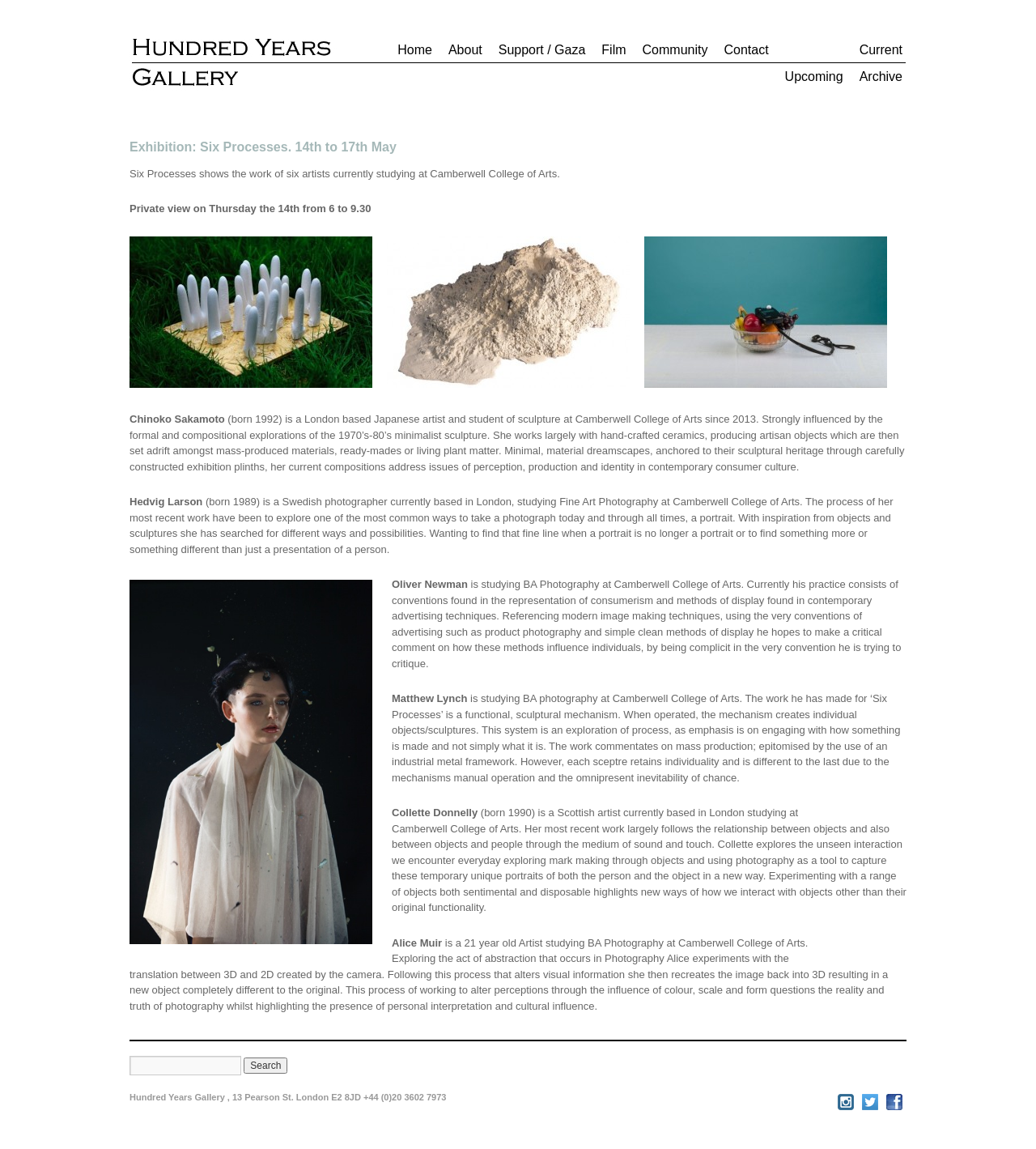Given the description "Support / Gaza", provide the bounding box coordinates of the corresponding UI element.

[0.469, 0.035, 0.569, 0.058]